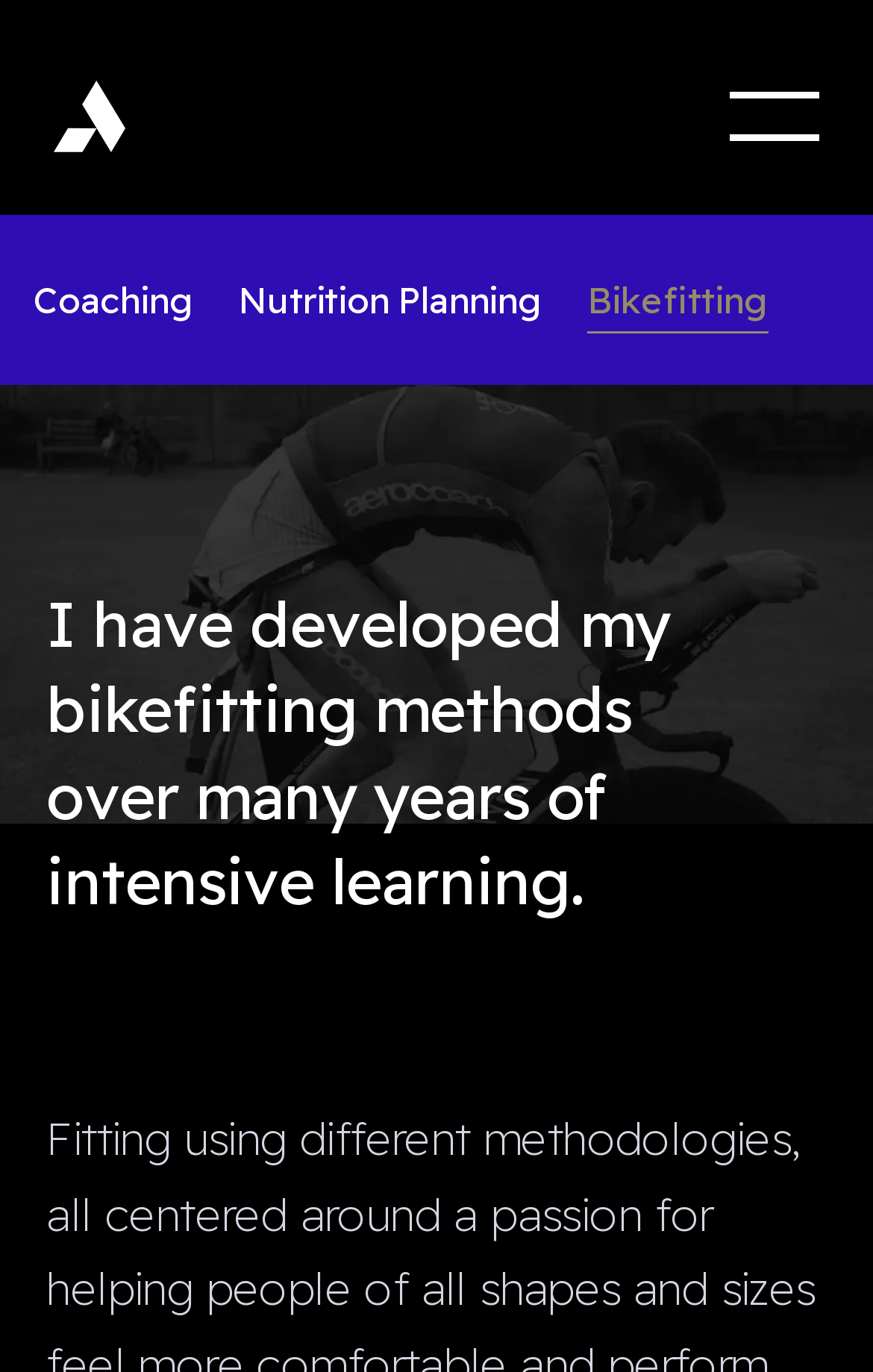Generate a thorough explanation of the webpage's elements.

The webpage is about Alex Coh's coaching services, specifically focusing on triathlon, cycling, and running. At the top left, there is a small image and a link. On the top right, there is another image. Below these, there are three links: "Coaching", "Nutrition Planning", and "Bikefitting", which are positioned horizontally and evenly spaced.

The main content of the webpage is an image that spans the entire width, with a caption "Bikefitting Services". Below this image, there is a paragraph of text that describes Alex Coh's bikefitting methods, which are developed over many years of intensive learning. The text is divided into four lines, with each line building on the previous one to form a cohesive message.